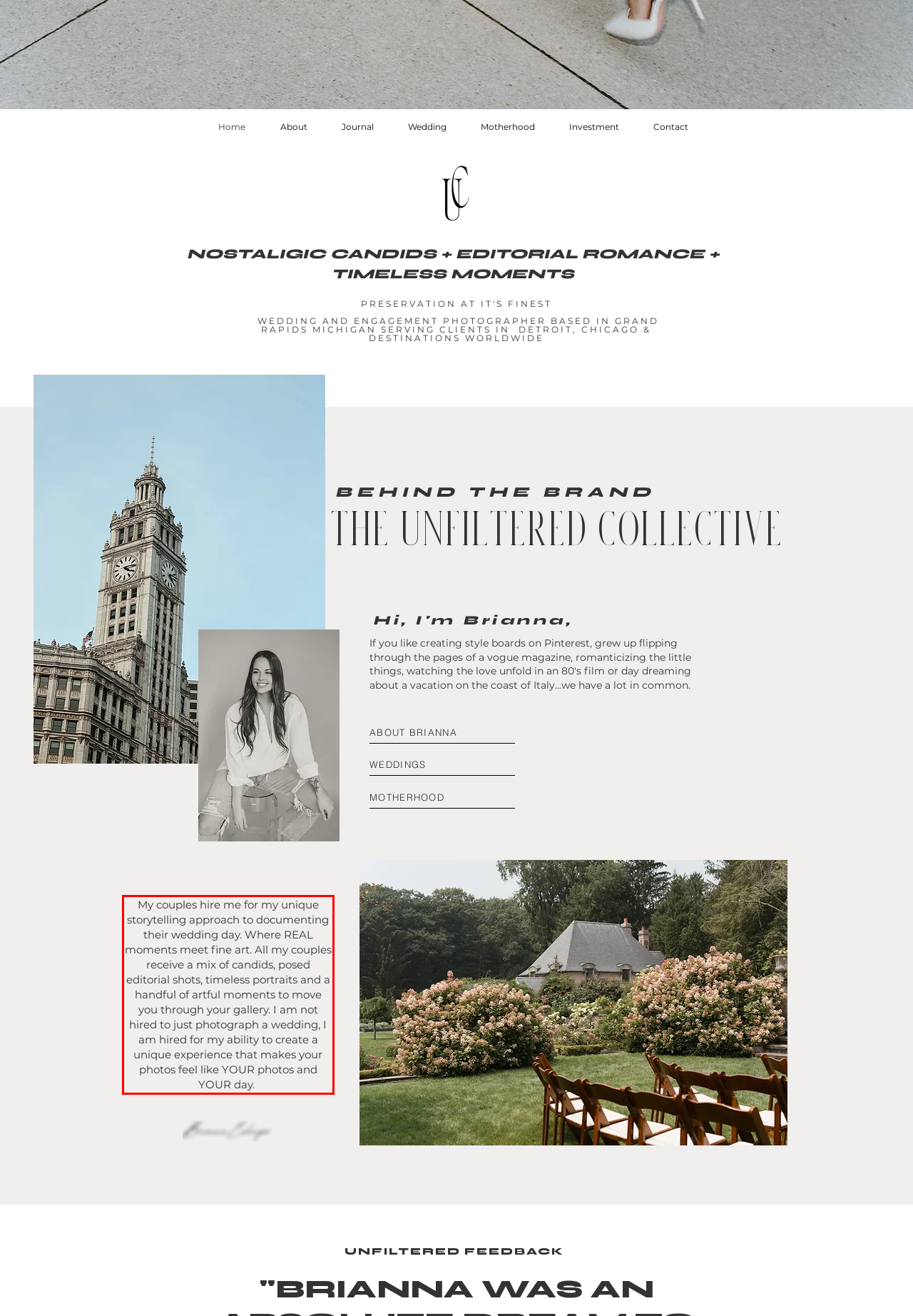You have a screenshot of a webpage, and there is a red bounding box around a UI element. Utilize OCR to extract the text within this red bounding box.

My couples hire me for my unique storytelling approach to documenting their wedding day. Where REAL moments meet fine art. All my couples receive a mix of candids, posed editorial shots, timeless portraits and a handful of artful moments to move you through your gallery. I am not hired to just photograph a wedding, I am hired for my ability to create a unique experience that makes your photos feel like YOUR photos and YOUR day.